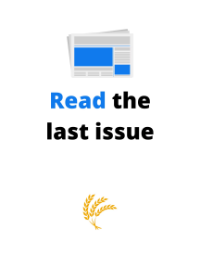What is the tone of the phrase 'Read the last issue'?
Look at the webpage screenshot and answer the question with a detailed explanation.

The tone of the phrase 'Read the last issue' is urgent because it is displayed in bold text, emphasizing the importance and urgency of accessing the most recent publication.